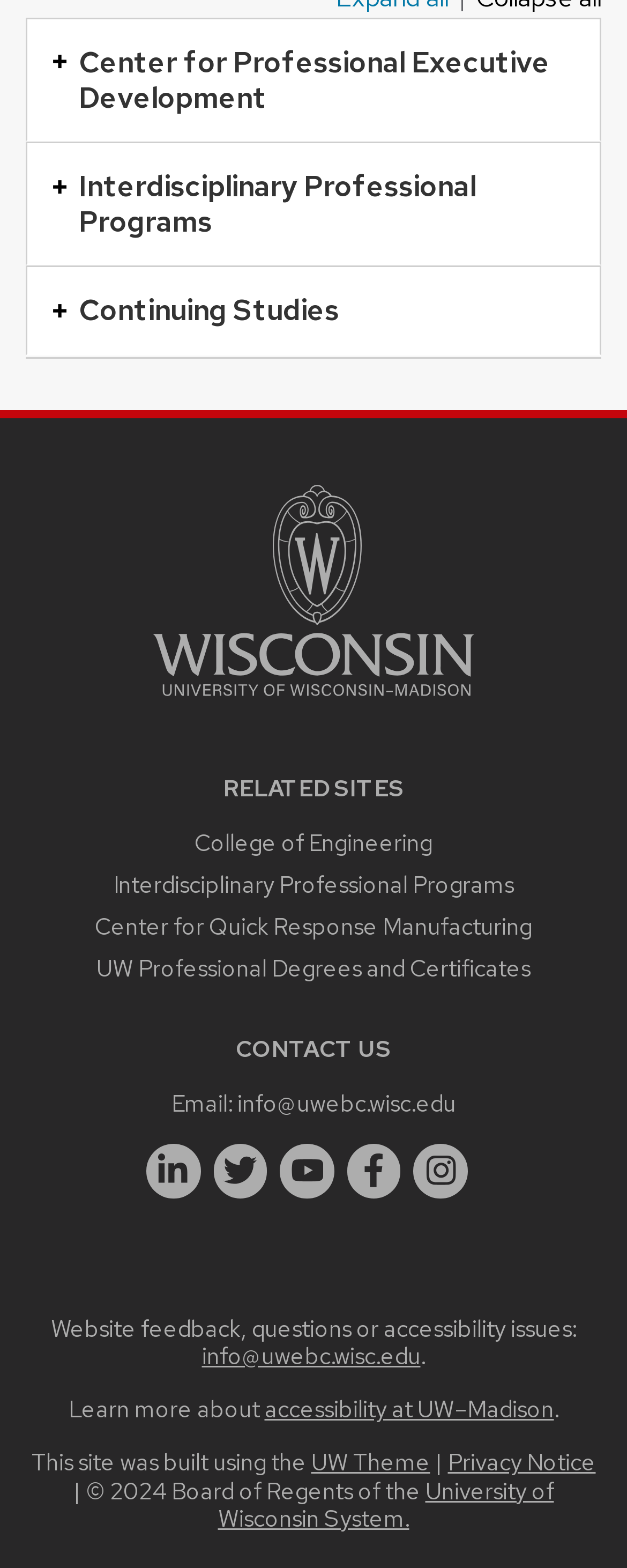Find the bounding box coordinates of the clickable area that will achieve the following instruction: "View the University of Wisconsin System's website".

[0.347, 0.941, 0.883, 0.978]